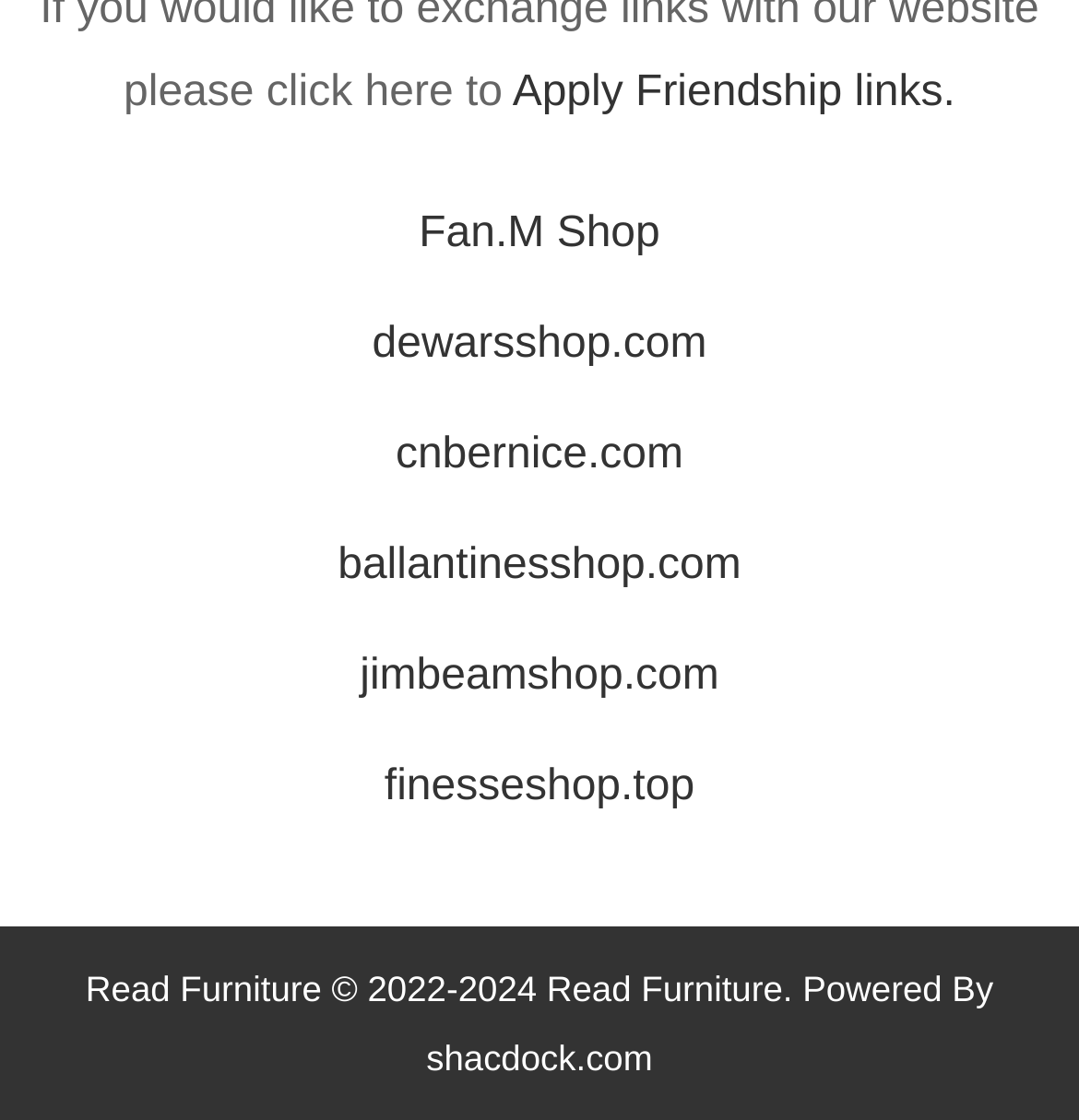Locate the bounding box coordinates of the UI element described by: "Fan.M Shop". The bounding box coordinates should consist of four float numbers between 0 and 1, i.e., [left, top, right, bottom].

[0.388, 0.189, 0.612, 0.231]